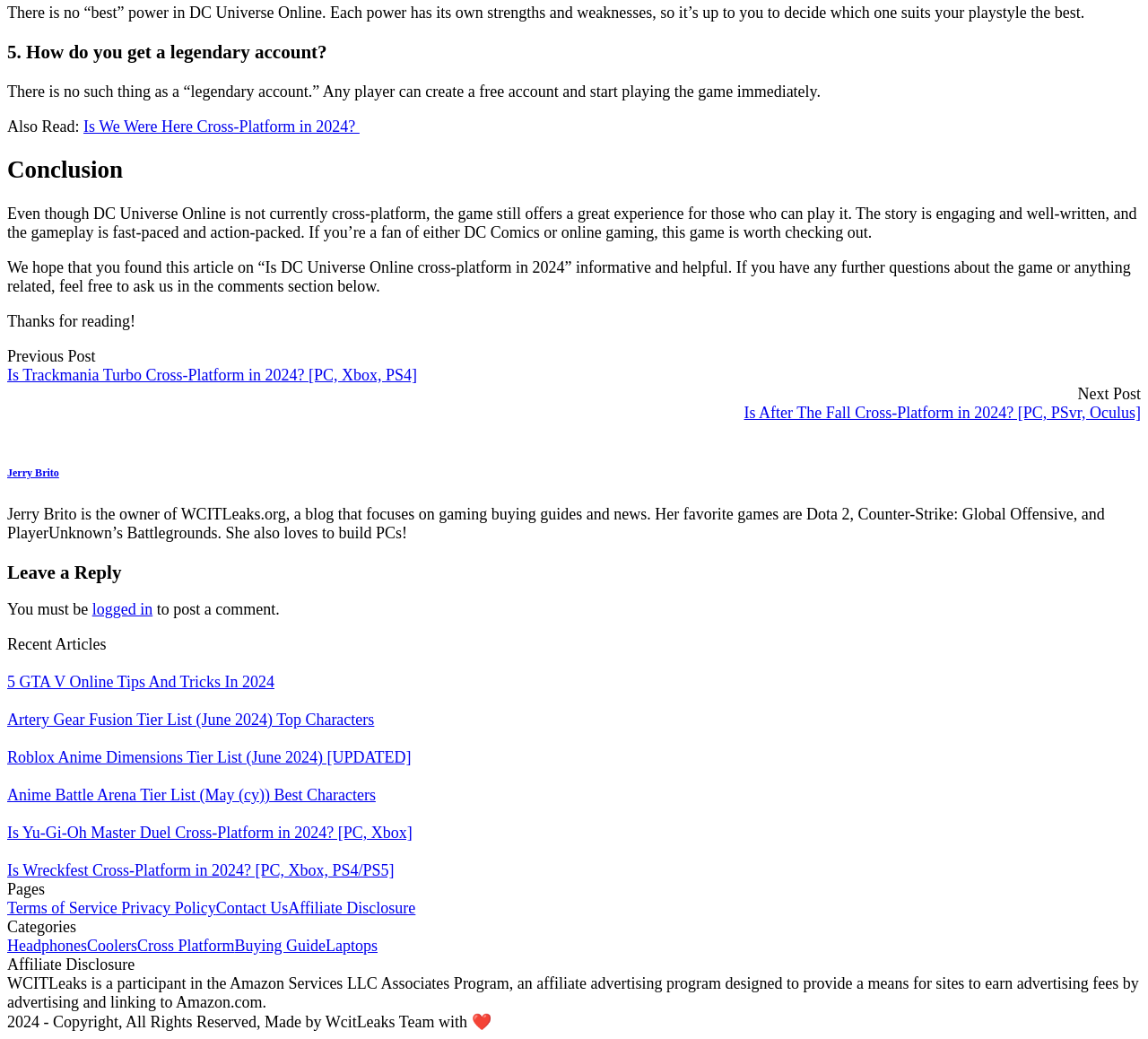What type of games does Jerry Brito like to play?
Provide a thorough and detailed answer to the question.

Jerry Brito's favorite games can be determined by reading the section at the bottom of the webpage, which mentions that she loves to play Dota 2, Counter-Strike: Global Offensive, and PlayerUnknown's Battlegrounds.